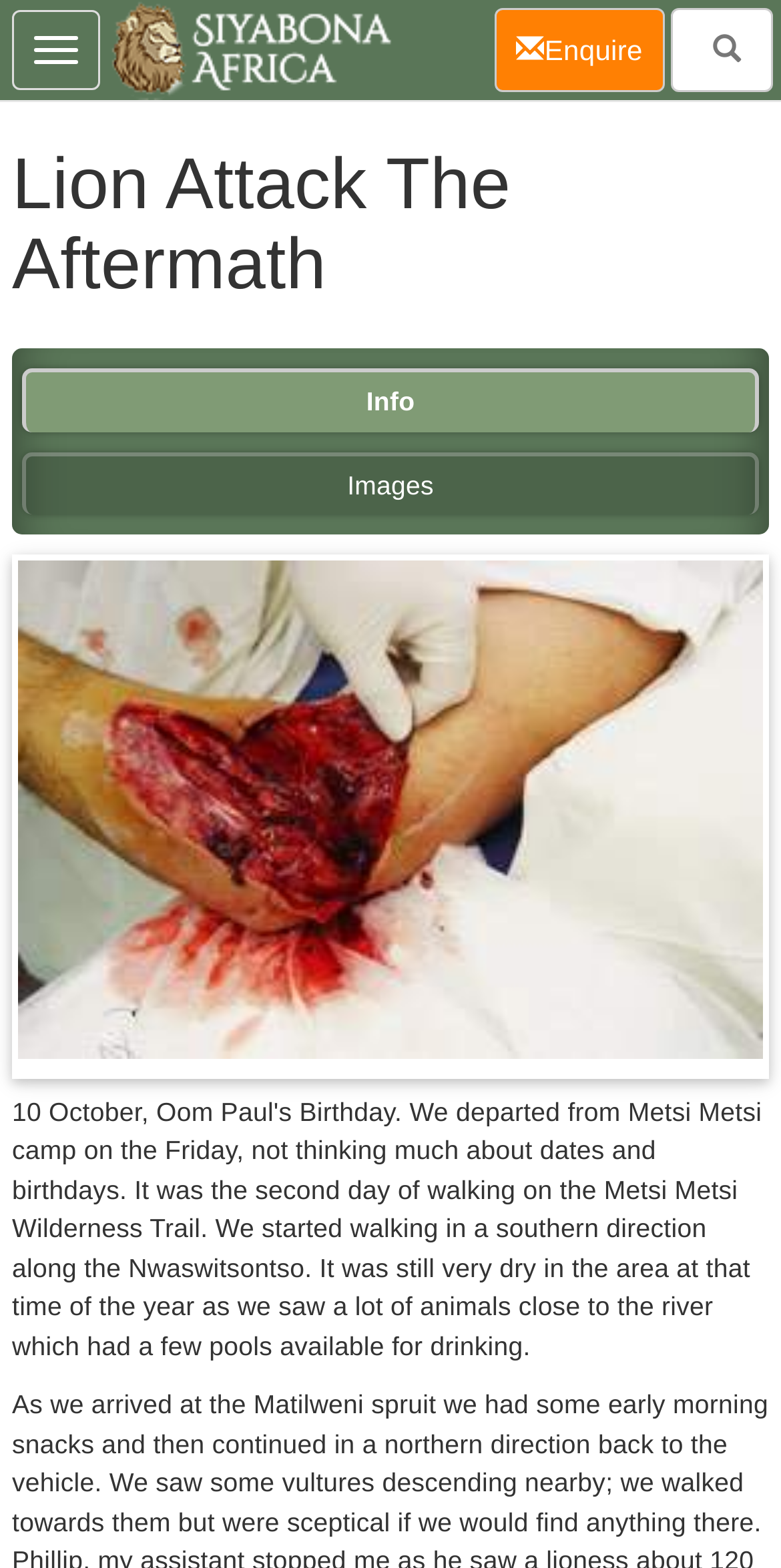What is the purpose of the 'Toggle navigation' button?
Answer the question with a detailed explanation, including all necessary information.

The 'Toggle navigation' button has a description 'expanded: False controls: navbar', which suggests that its purpose is to control the navigation bar on the webpage.